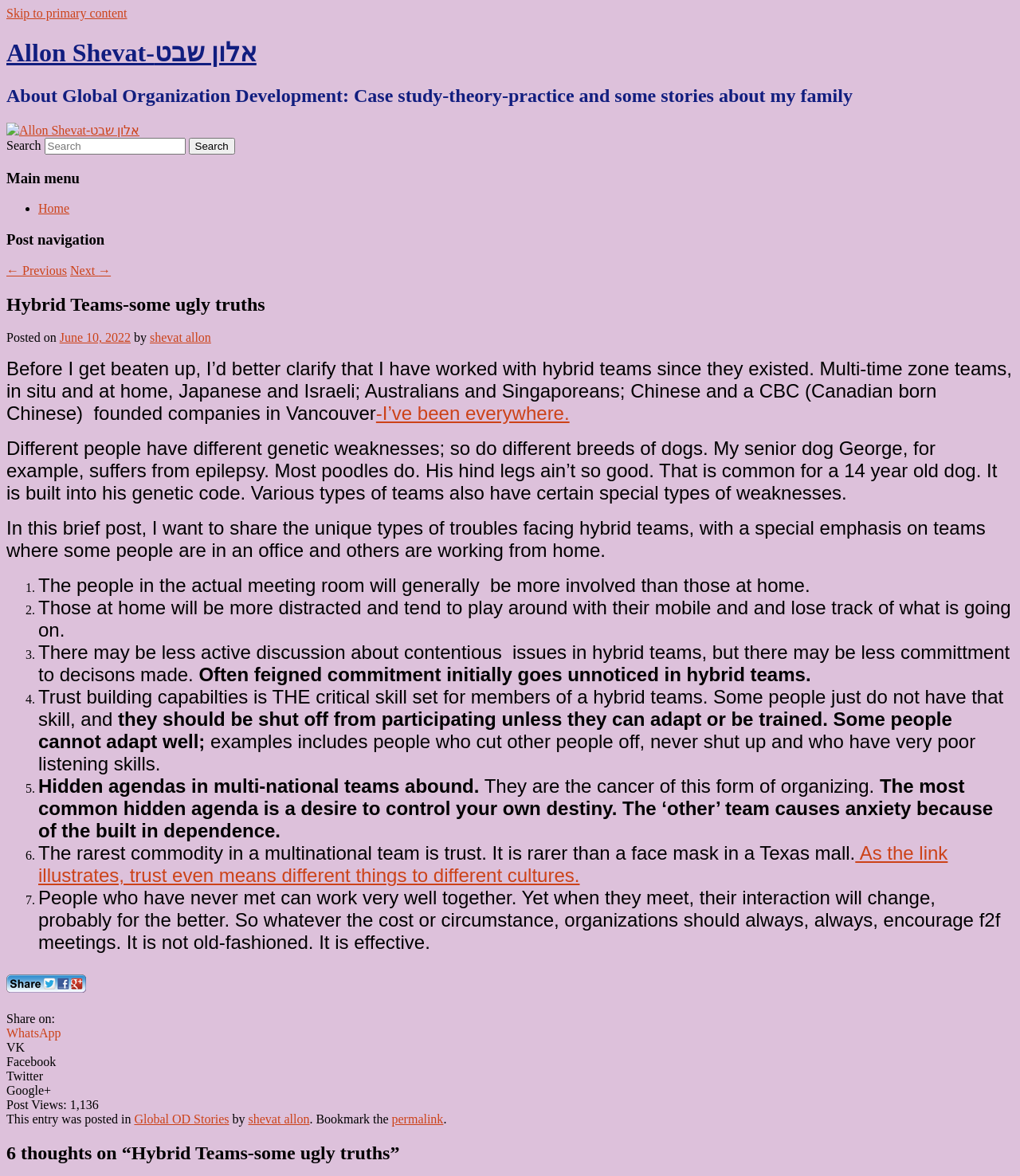What is the topic of the article?
Could you answer the question with a detailed and thorough explanation?

The topic of the article is 'Hybrid Teams' which is mentioned in the heading 'Hybrid Teams-some ugly truths' and also in the article content.